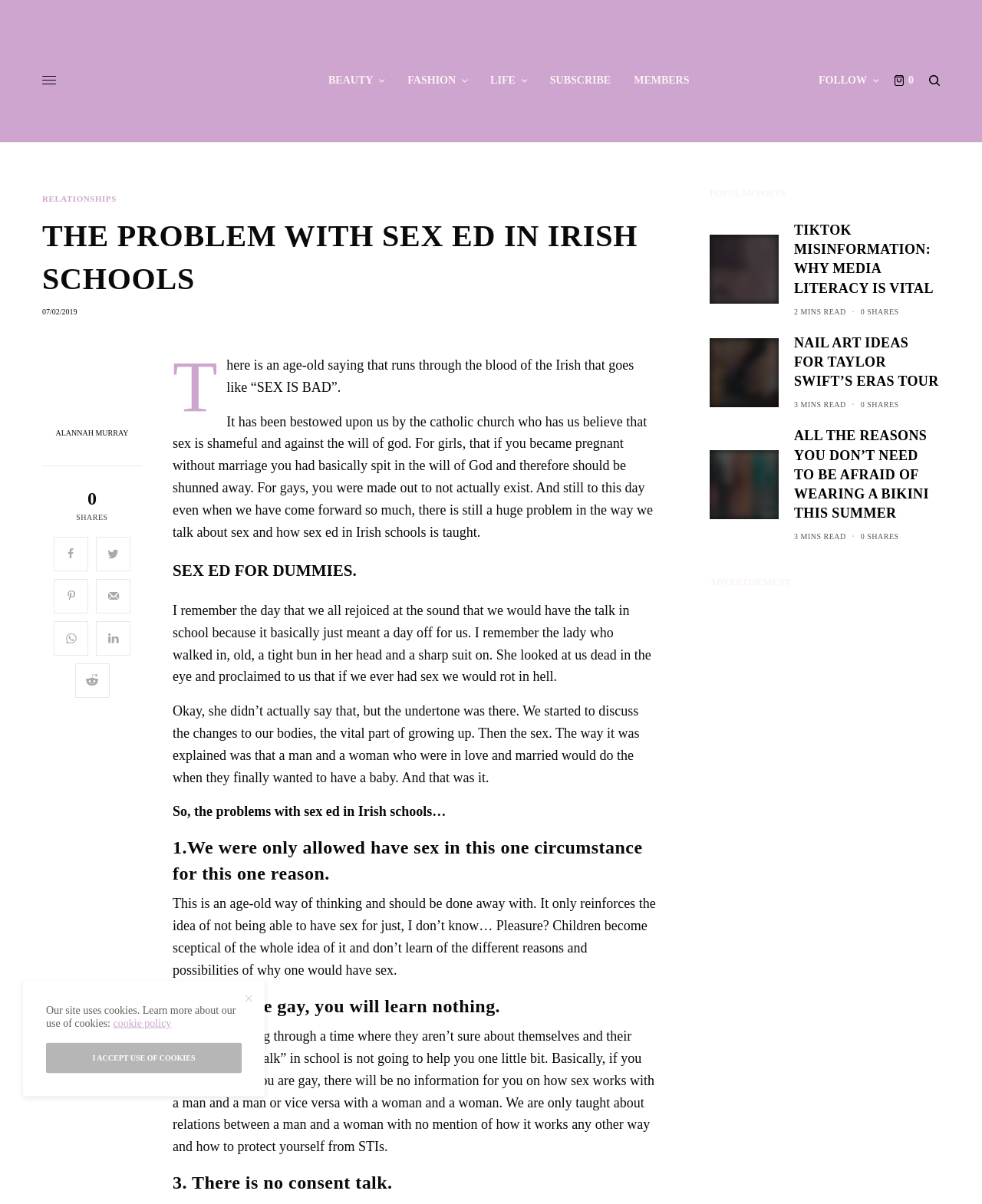Determine the bounding box coordinates for the clickable element required to fulfill the instruction: "Read the popular post 'TIKTOK MISINFORMATION: WHY MEDIA LITERACY IS VITAL'". Provide the coordinates as four float numbers between 0 and 1, i.e., [left, top, right, bottom].

[0.809, 0.183, 0.957, 0.248]